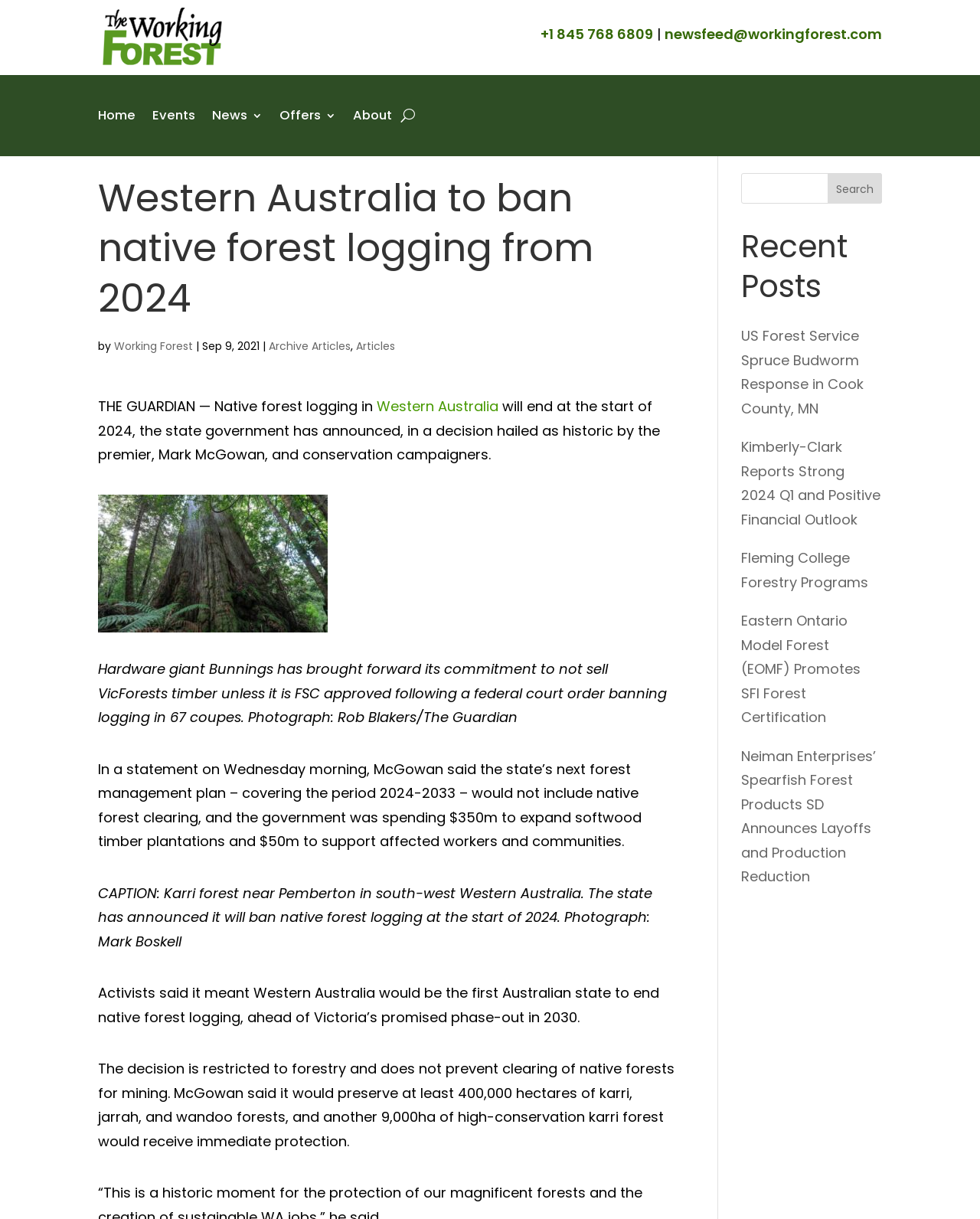Pinpoint the bounding box coordinates of the element you need to click to execute the following instruction: "Search for something". The bounding box should be represented by four float numbers between 0 and 1, in the format [left, top, right, bottom].

[0.756, 0.142, 0.9, 0.167]